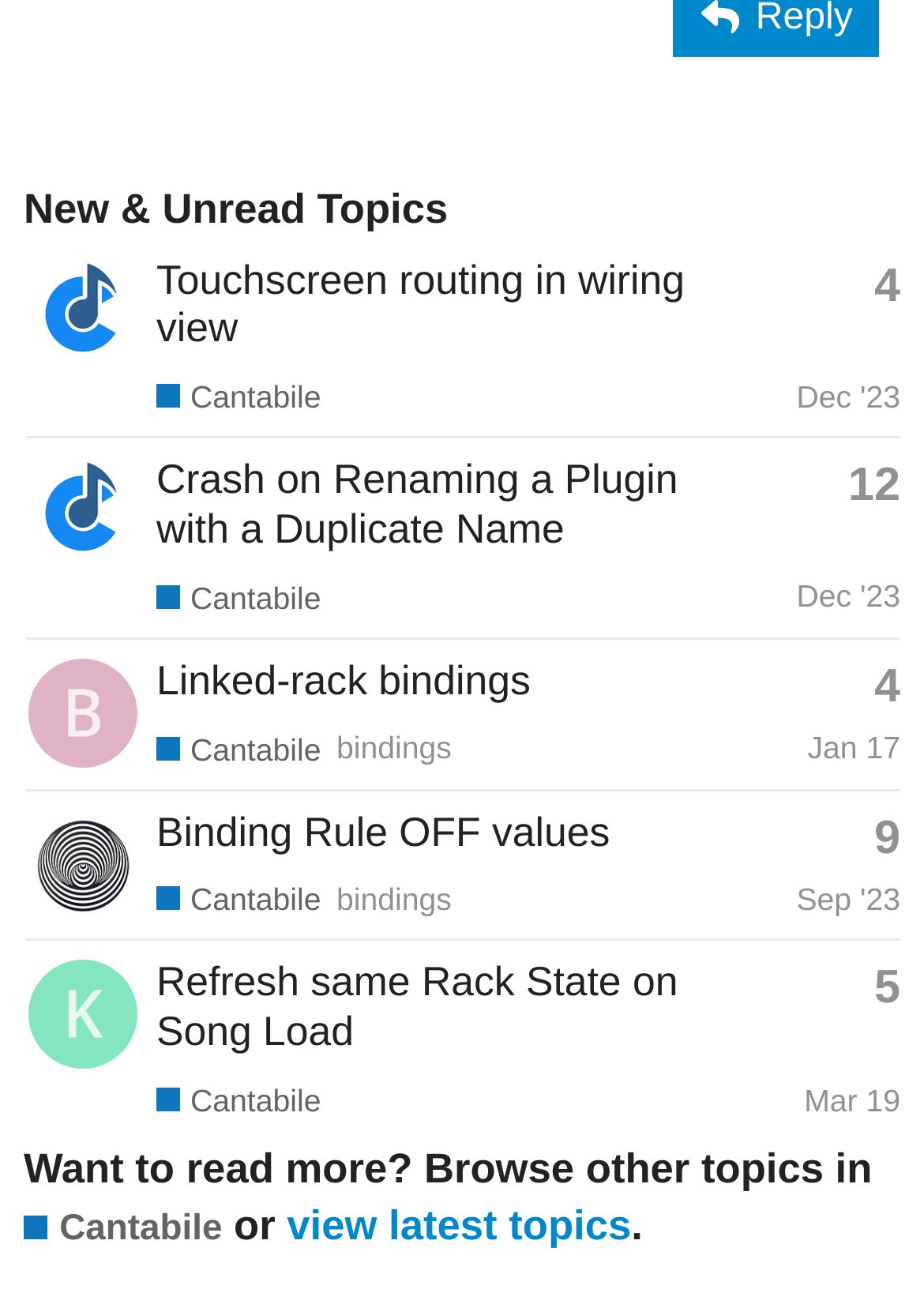Identify the bounding box coordinates necessary to click and complete the given instruction: "View topic 'Touchscreen routing in wiring view'".

[0.169, 0.195, 0.741, 0.269]